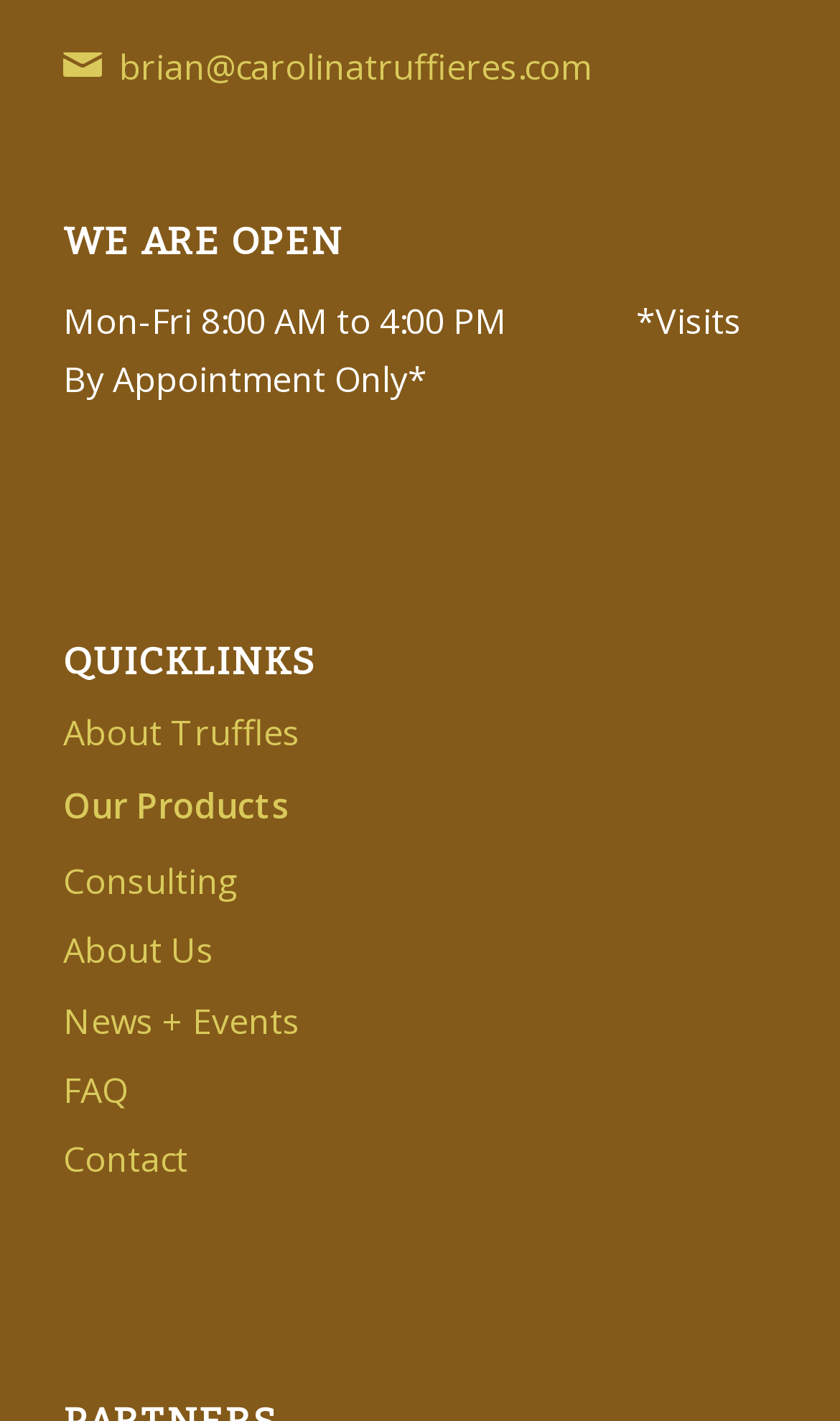Using the given description, provide the bounding box coordinates formatted as (top-left x, top-left y, bottom-right x, bottom-right y), with all values being floating point numbers between 0 and 1. Description: Our Products

[0.075, 0.542, 0.925, 0.597]